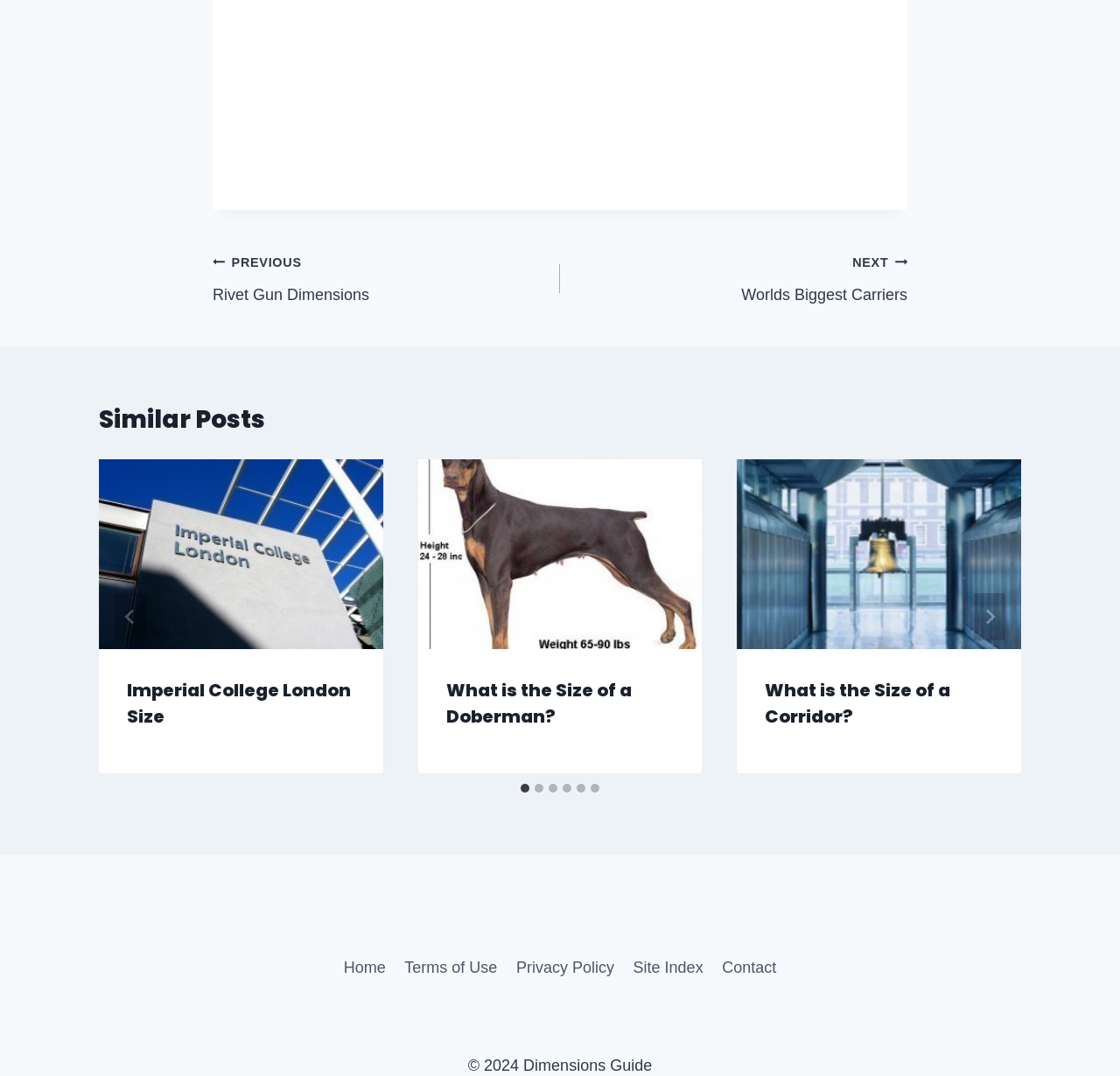What is the copyright year mentioned at the bottom of the page?
Based on the content of the image, thoroughly explain and answer the question.

I looked at the StaticText element at the bottom of the page and found the text '© 2024 Dimensions Guide', which mentions the copyright year as 2024.